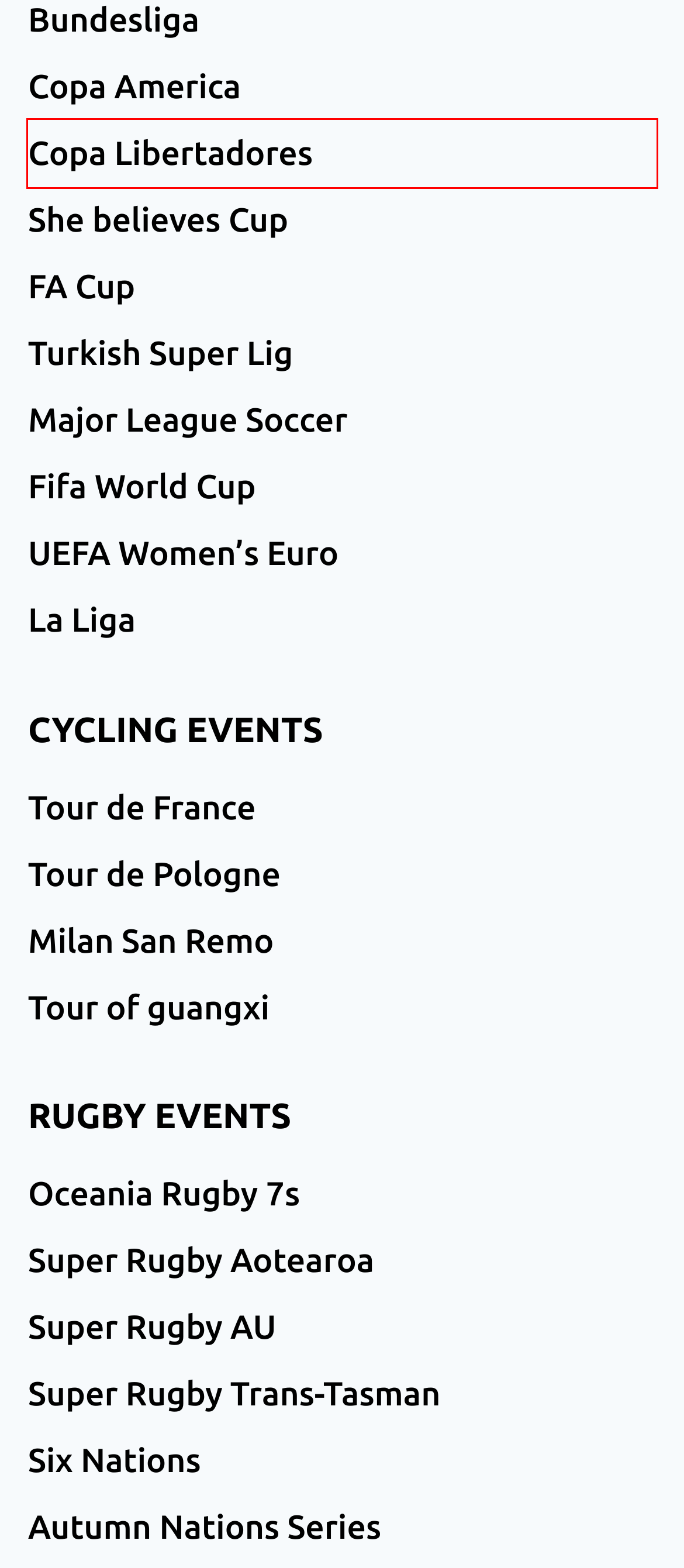Given a screenshot of a webpage with a red bounding box around a UI element, please identify the most appropriate webpage description that matches the new webpage after you click on the element. Here are the candidates:
A. Autumn Nations Rugby 2021 Live Stream, TV channels & Broadcaster List - Shiva Sports News
B. FA Cup Live Stream 2023-24 (Best Options) - Shiva Sports News
C. Watch Copa Libertadores Live Stream 2022 Anywhere - Quick Steps - Shiva Sports News
D. Watch Super Rugby Aotearoa Final Live Stream 2021 (Easy guide) - Shiva Sports News
E. UEFA Women's Euro Live Stream 2022 in Just 5 Steps Watch free - Shiva Sports News
F. La Liga Live Stream 2023-2024, TV Coverage And More - Shiva Sports News
G. Watch Super Rugby Trans Tasman Live Stream Anywhere (Round 1) - Shiva Sports News
H. How to Watch Oceania Rugby 7s 2021 Live Stream Officially men's & Womens - Shiva Sports News

C